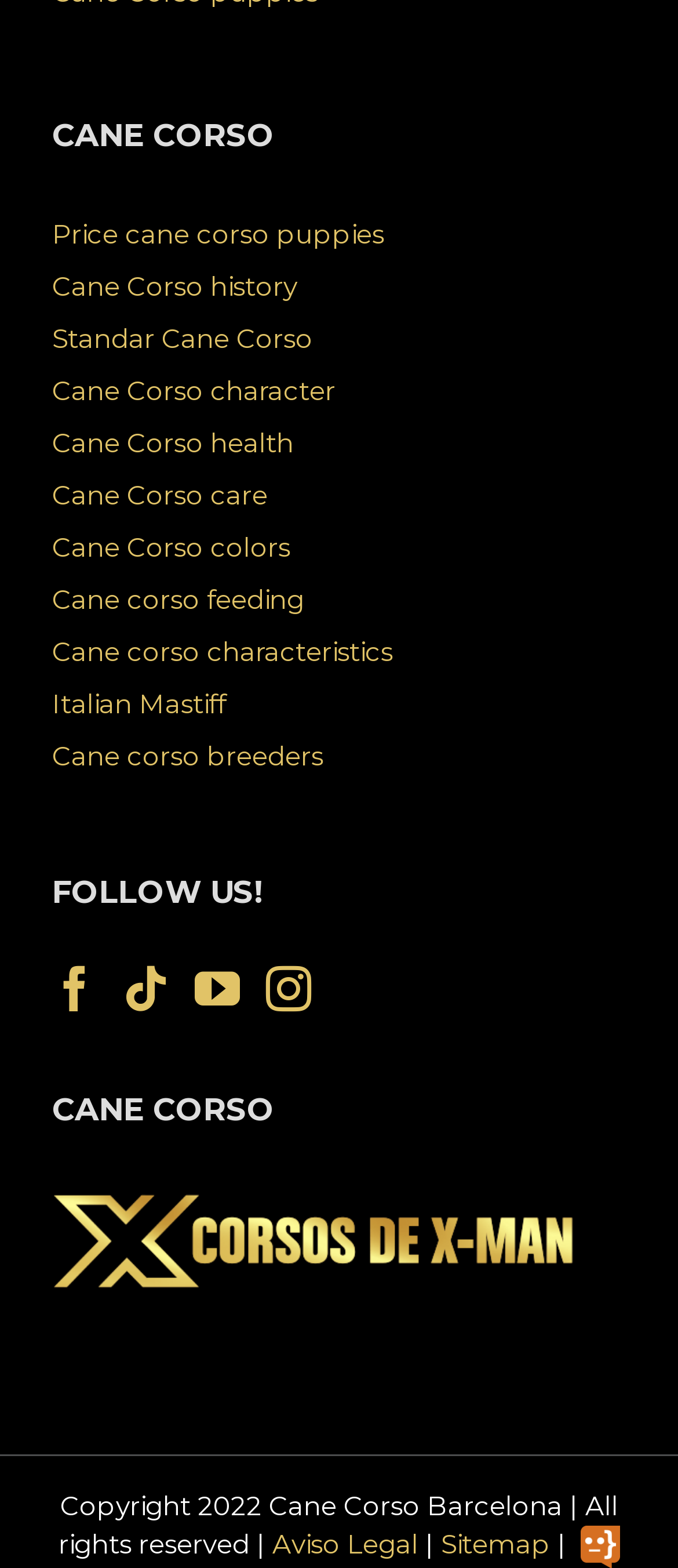Please determine the bounding box coordinates for the UI element described as: "aria-label="YouTube" title="YouTube"".

[0.287, 0.616, 0.354, 0.645]